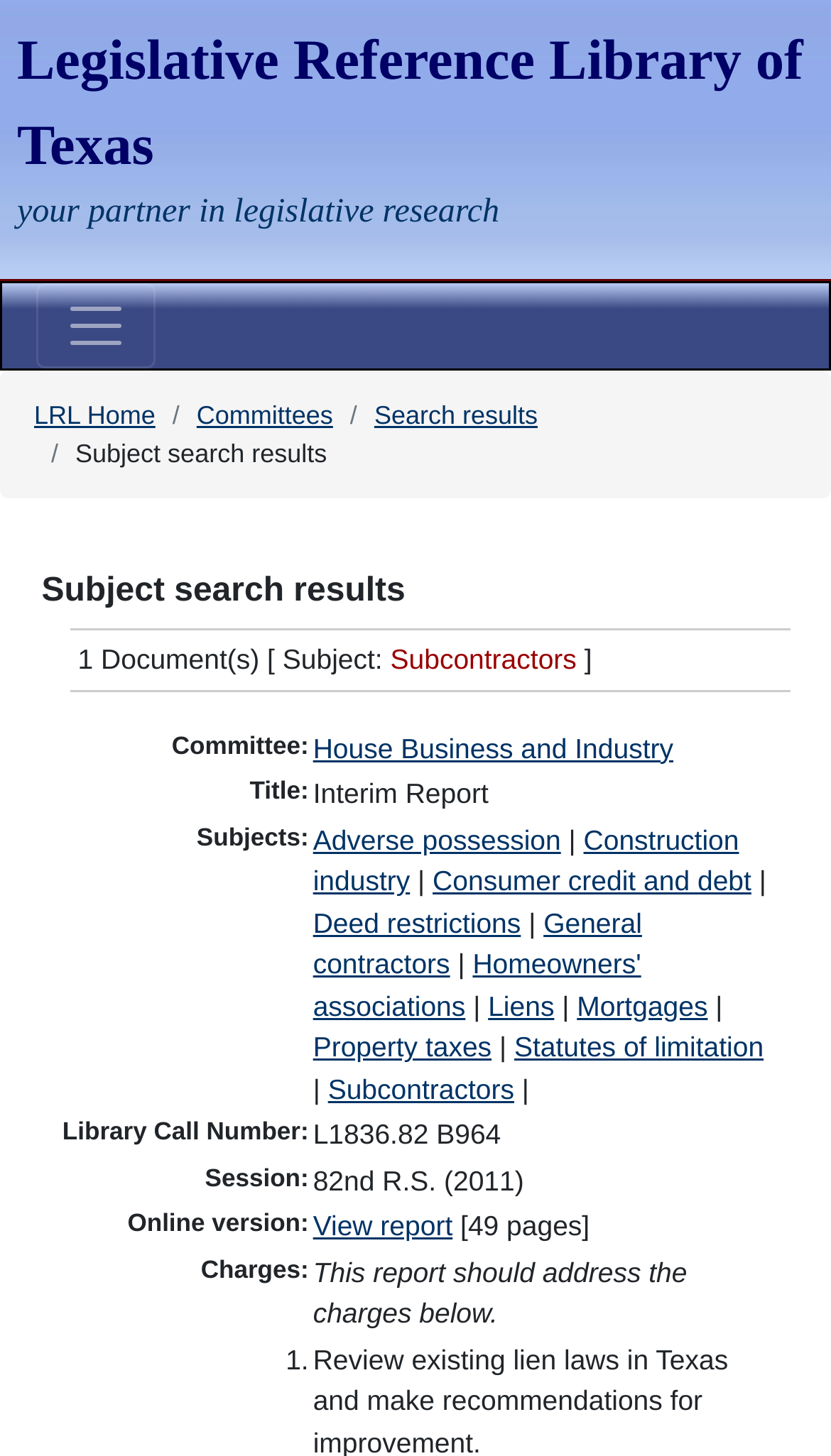Carefully examine the image and provide an in-depth answer to the question: What is the session of the report?

The answer can be found in the table row containing the 'Session:' column, where the corresponding cell contains the text '82nd R.S. (2011)'.